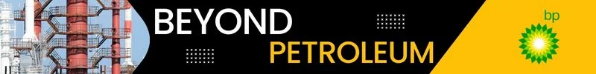What is the logo's color scheme?
Using the visual information from the image, give a one-word or short-phrase answer.

Green and yellow